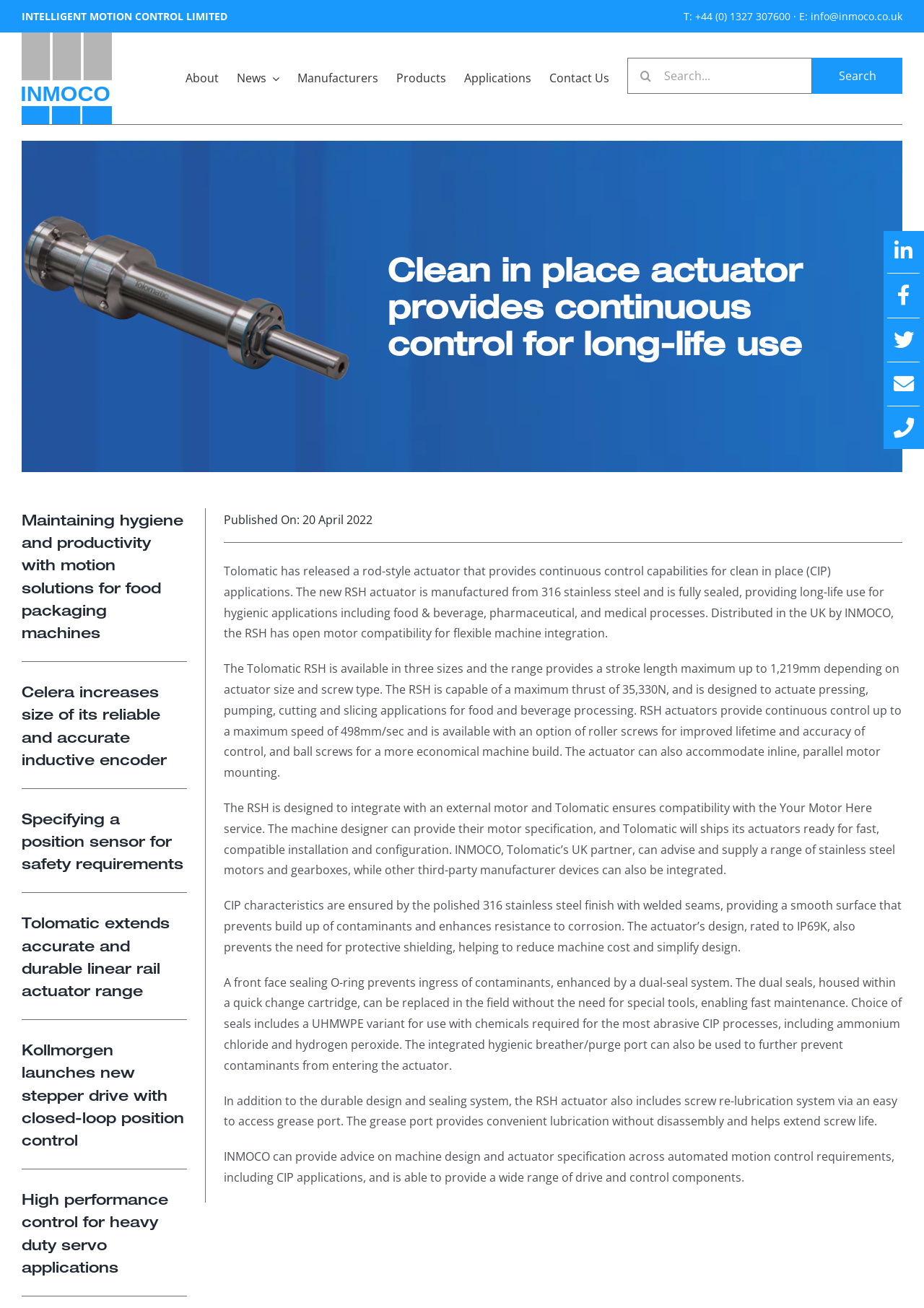Identify the bounding box coordinates of the part that should be clicked to carry out this instruction: "Go to About page".

[0.201, 0.042, 0.237, 0.078]